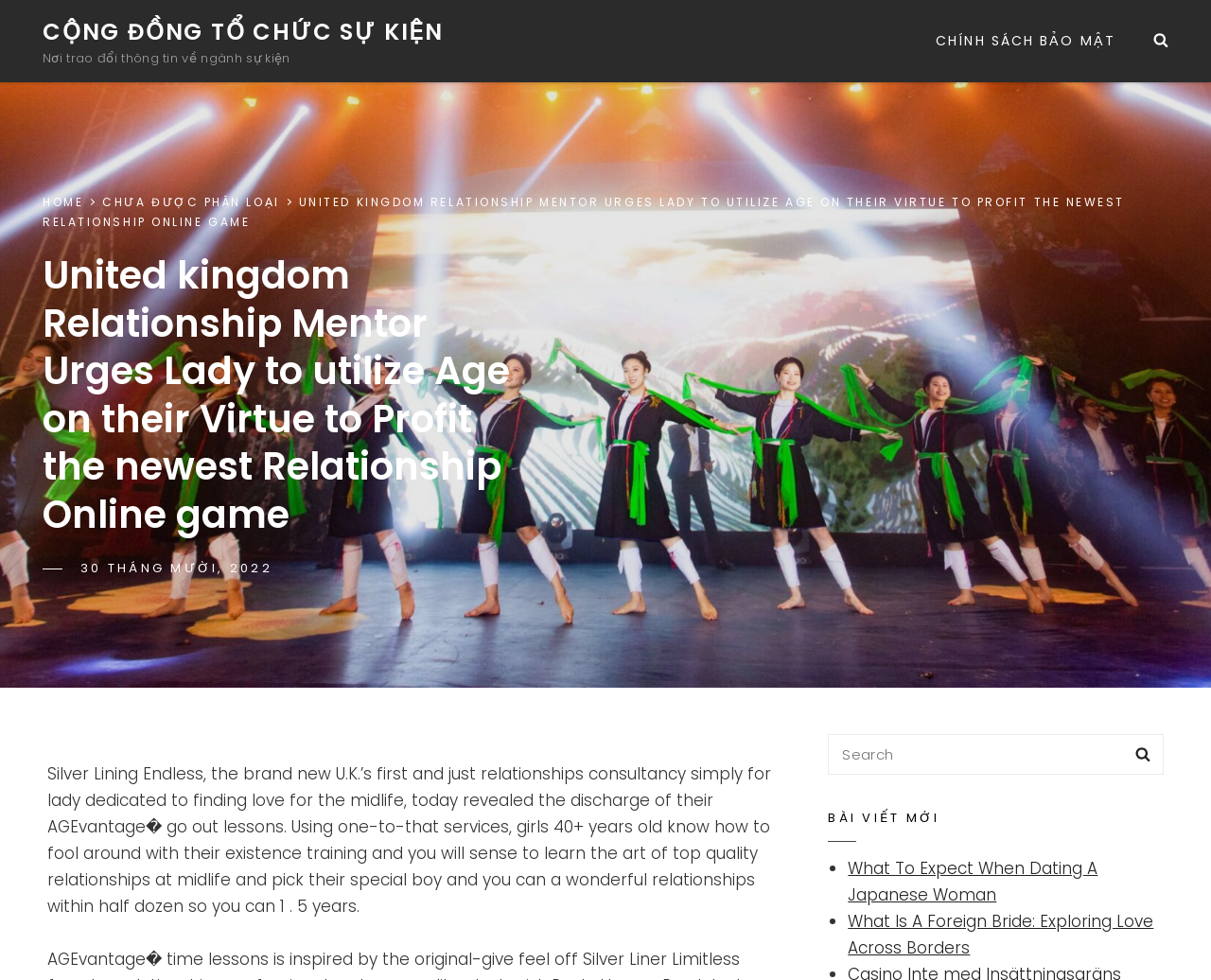Identify the bounding box coordinates of the element to click to follow this instruction: 'View the 'CHÍNH SÁCH BẢO MẬT' page'. Ensure the coordinates are four float values between 0 and 1, provided as [left, top, right, bottom].

[0.753, 0.0, 0.941, 0.084]